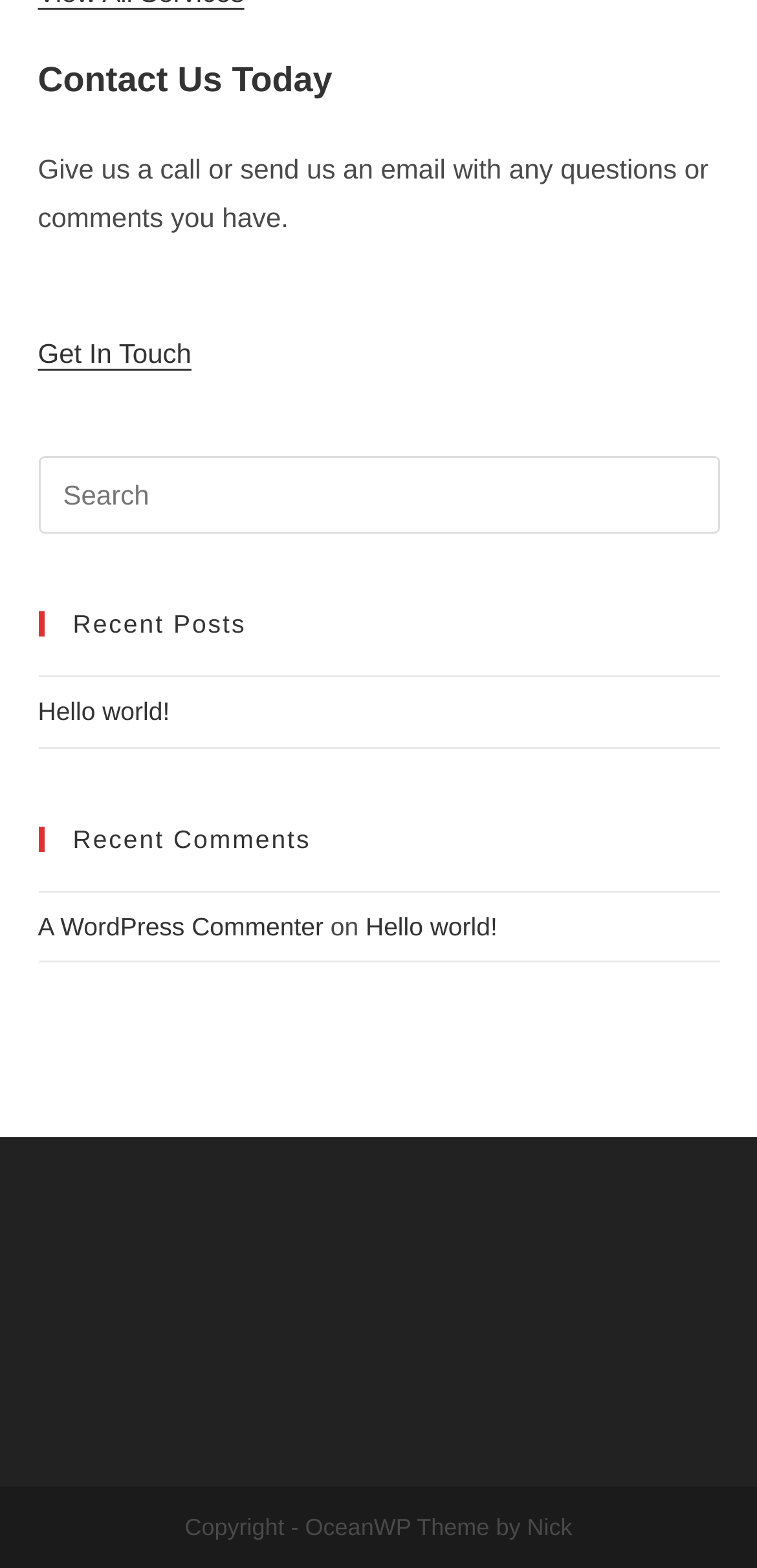Show the bounding box coordinates for the HTML element described as: "parent_node: Search for: name="s" placeholder="Search"".

[0.05, 0.291, 0.95, 0.341]